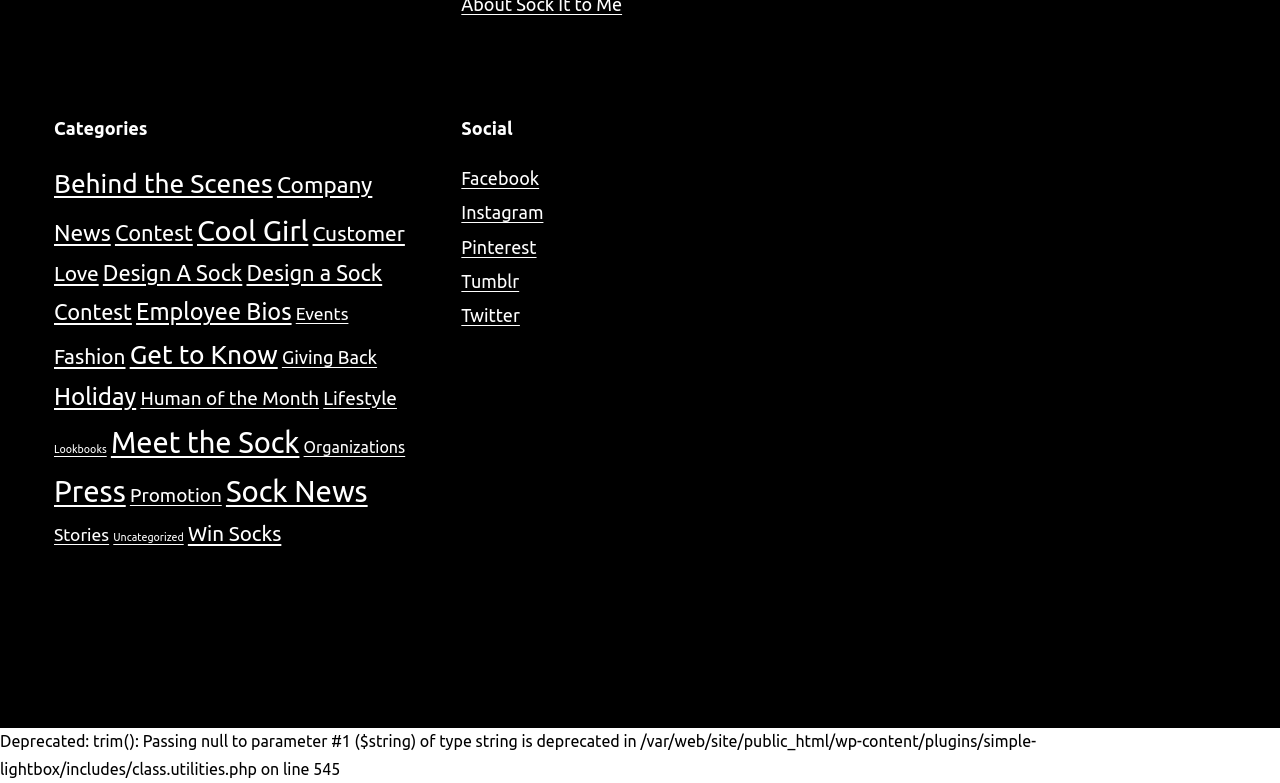Locate the bounding box coordinates of the element to click to perform the following action: 'View Company News'. The coordinates should be given as four float values between 0 and 1, in the form of [left, top, right, bottom].

[0.042, 0.22, 0.291, 0.313]